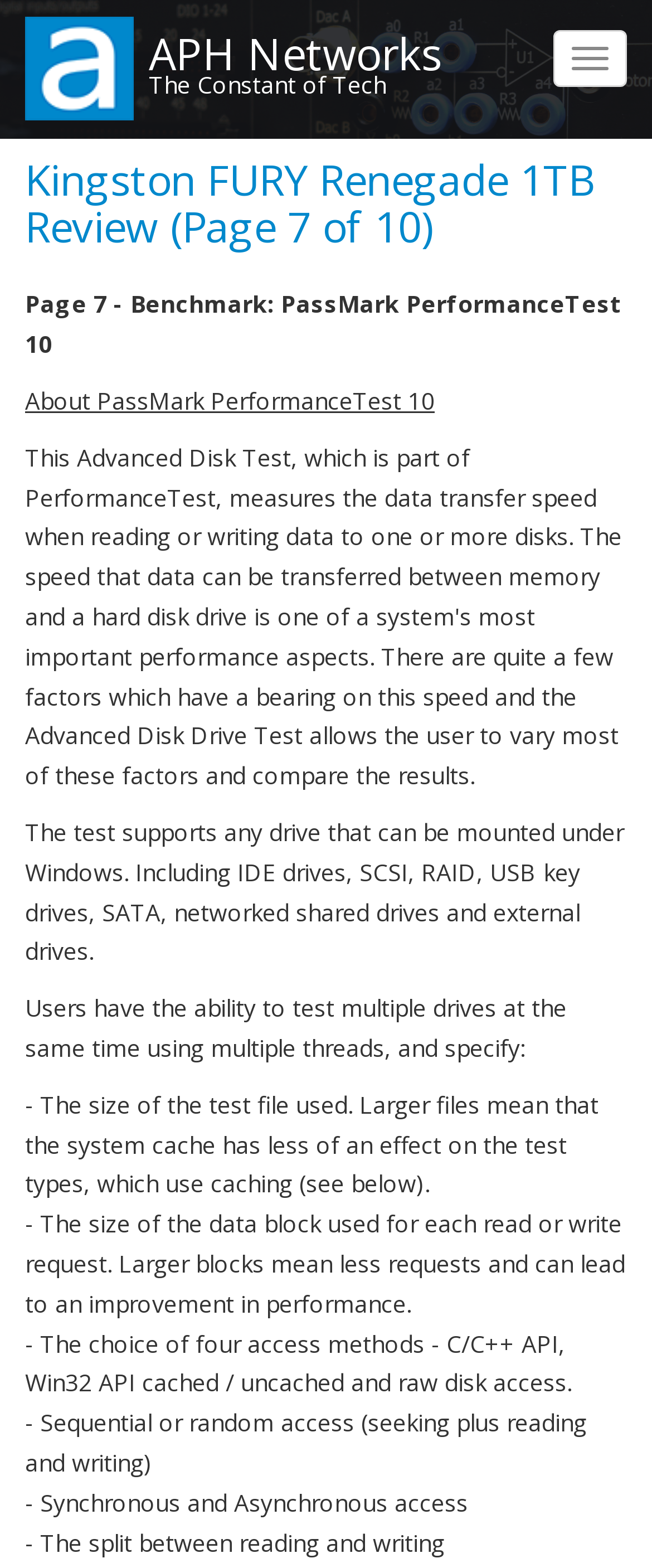Provide the bounding box coordinates of the HTML element this sentence describes: "name="companyname" placeholder="Company Name"". The bounding box coordinates consist of four float numbers between 0 and 1, i.e., [left, top, right, bottom].

None